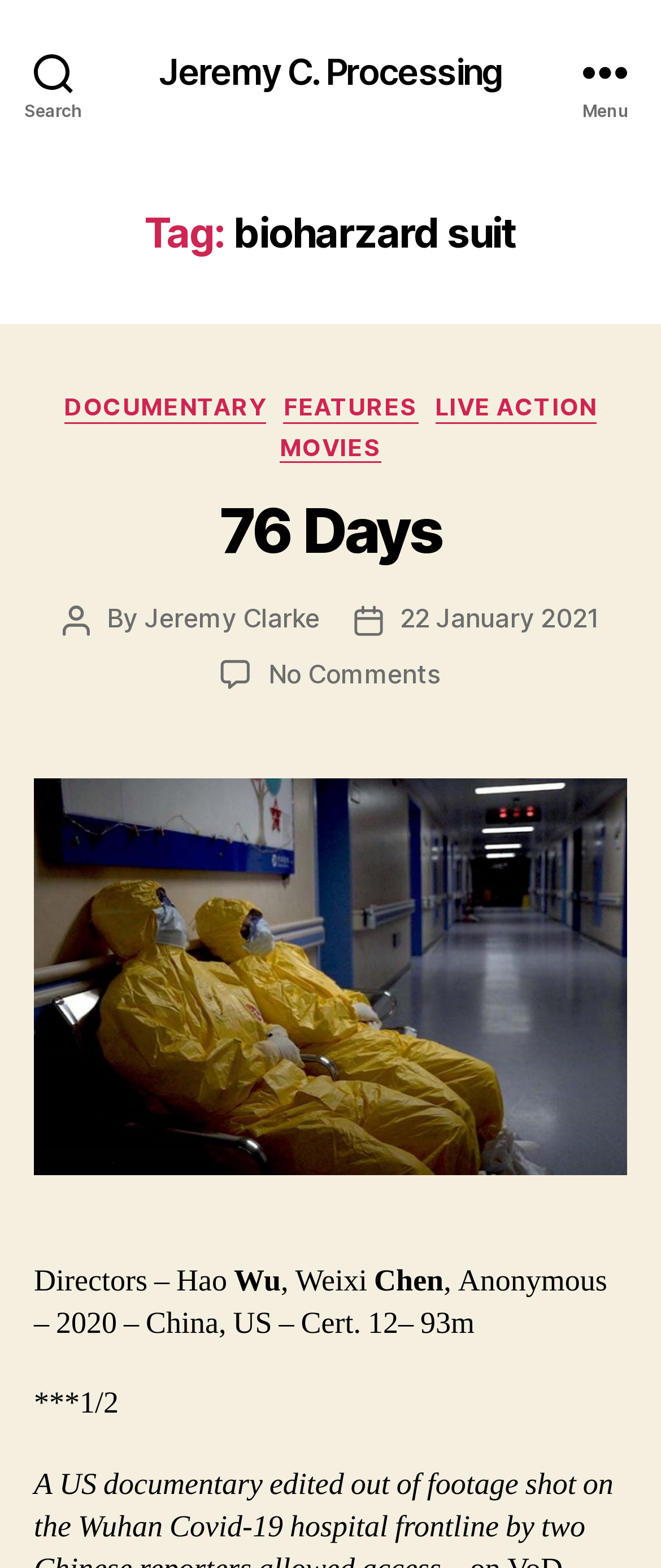What is the release year of the movie '76 Days'?
Please use the image to provide an in-depth answer to the question.

I found the answer by looking at the StaticText '2020 – China, US – Cert. 12– 93m' which is a child element of the figure element.